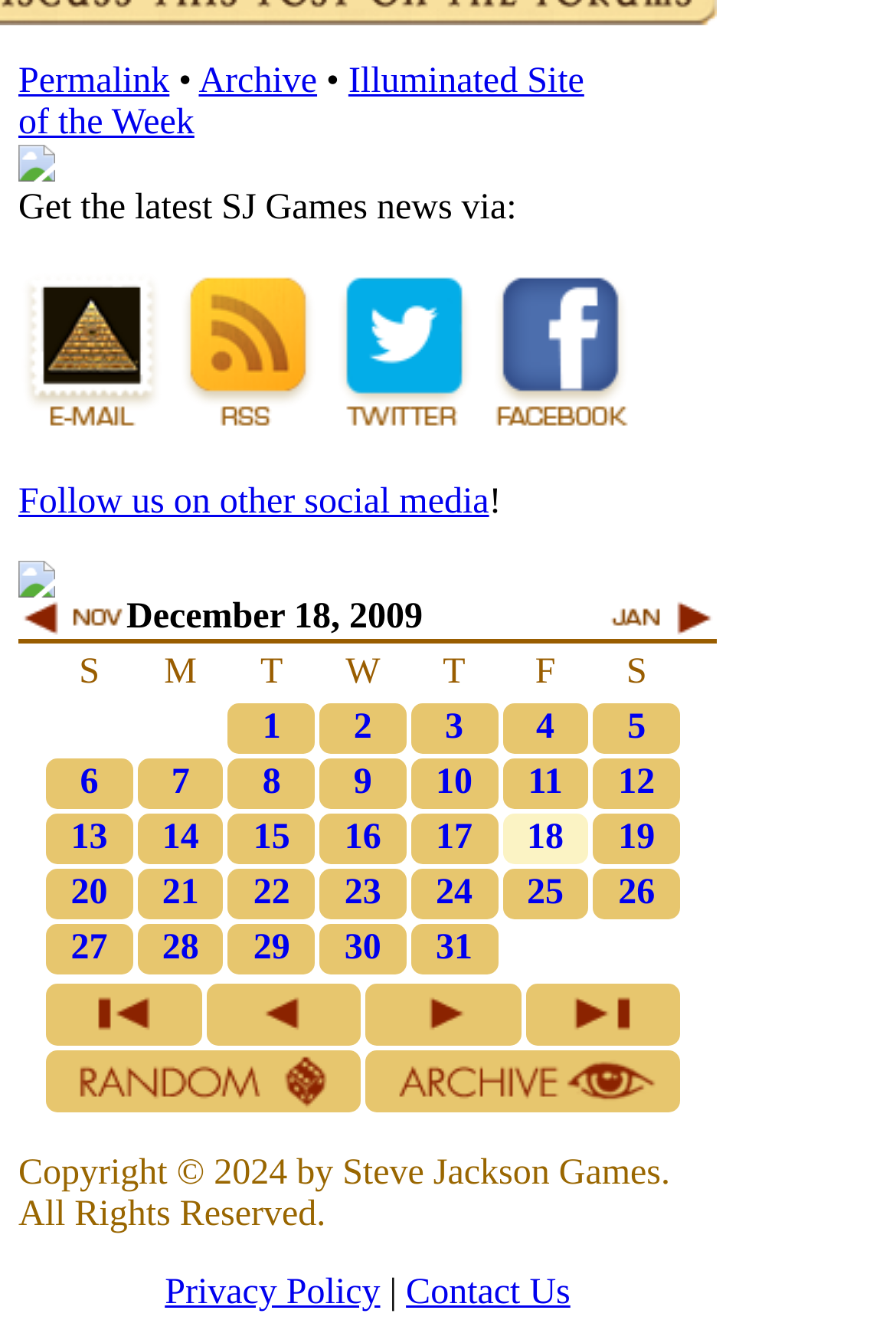Locate the bounding box coordinates of the segment that needs to be clicked to meet this instruction: "Select the date '1'".

[0.278, 0.53, 0.329, 0.56]